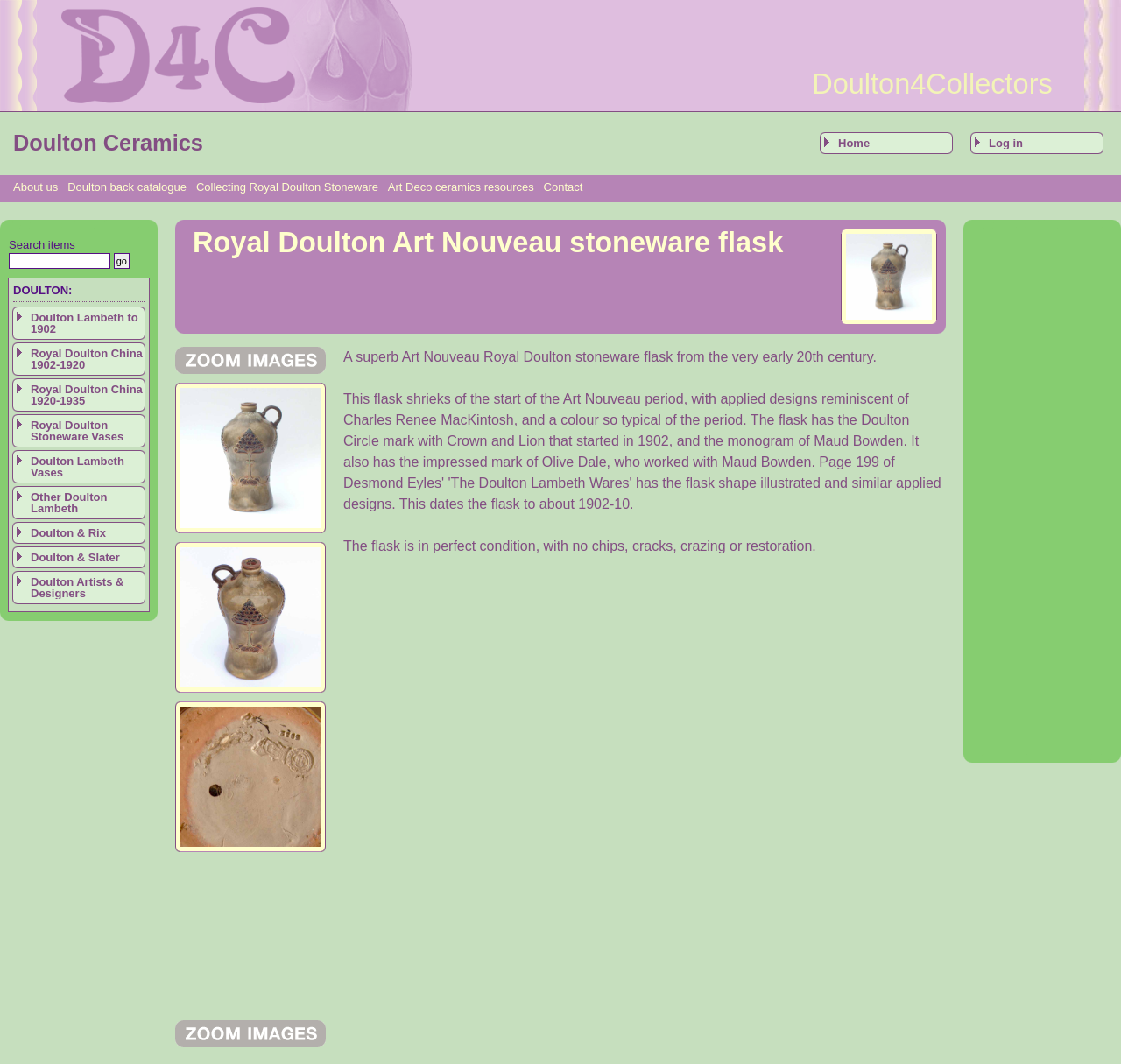Articulate a detailed summary of the webpage's content and design.

This webpage is about Royal Doulton Art Nouveau stoneware flasks. At the top, there is a company logo and a navigation bar with links to "Doulton4Collectors", "Doulton Ceramics", "Home", and "Log in". Below the navigation bar, there are several links to different pages, including "About us", "Doulton back catalogue", "Collecting Royal Doulton Stoneware", "Art Deco ceramics resources", and "Contact".

The main content of the page is a detailed description of a specific Royal Doulton Art Nouveau stoneware flask, which is accompanied by an image of the flask. The description provides information about the flask's design, age, and condition. There is also an advertisement at the bottom of the page.

On the right side of the page, there is a search bar with a text box and a "go" button, allowing users to search for specific items. There are also several small images scattered throughout the page, which appear to be decorative elements.

Overall, the webpage is focused on providing information about Royal Doulton Art Nouveau stoneware flasks, with a specific emphasis on the featured flask. The layout is organized and easy to navigate, with clear headings and concise text.